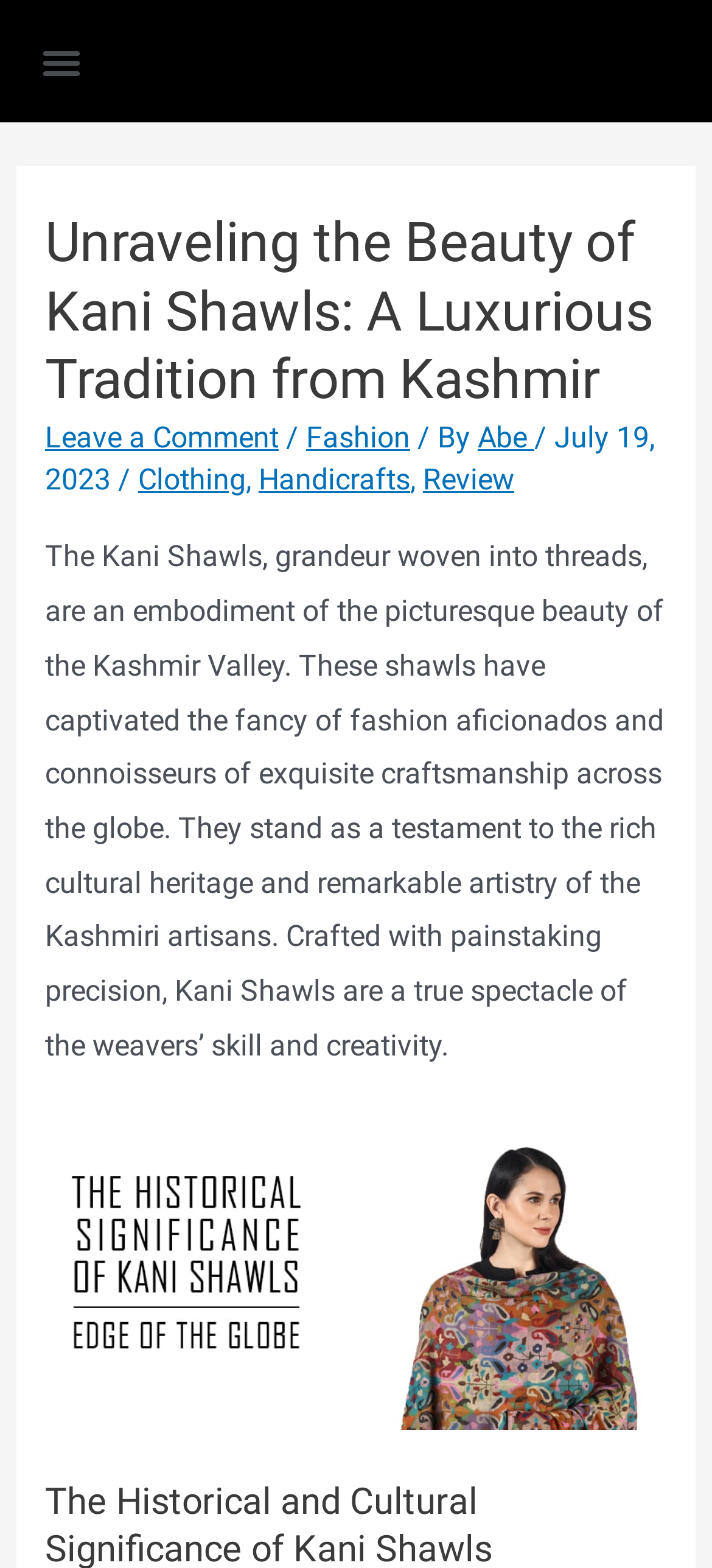Identify the primary heading of the webpage and provide its text.

Unraveling the Beauty of Kani Shawls: A Luxurious Tradition from Kashmir